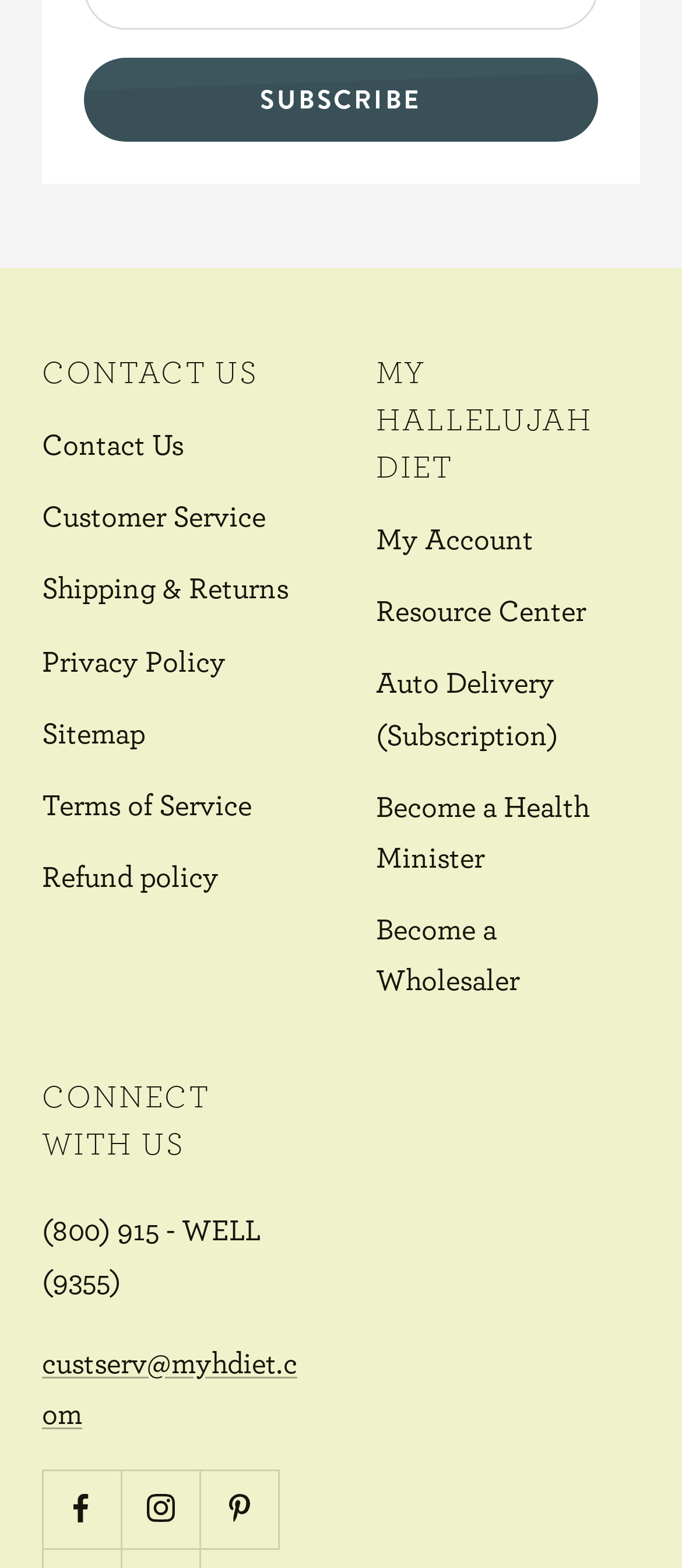Please identify the bounding box coordinates of the element I should click to complete this instruction: 'Follow us on Facebook'. The coordinates should be given as four float numbers between 0 and 1, like this: [left, top, right, bottom].

[0.062, 0.937, 0.177, 0.987]